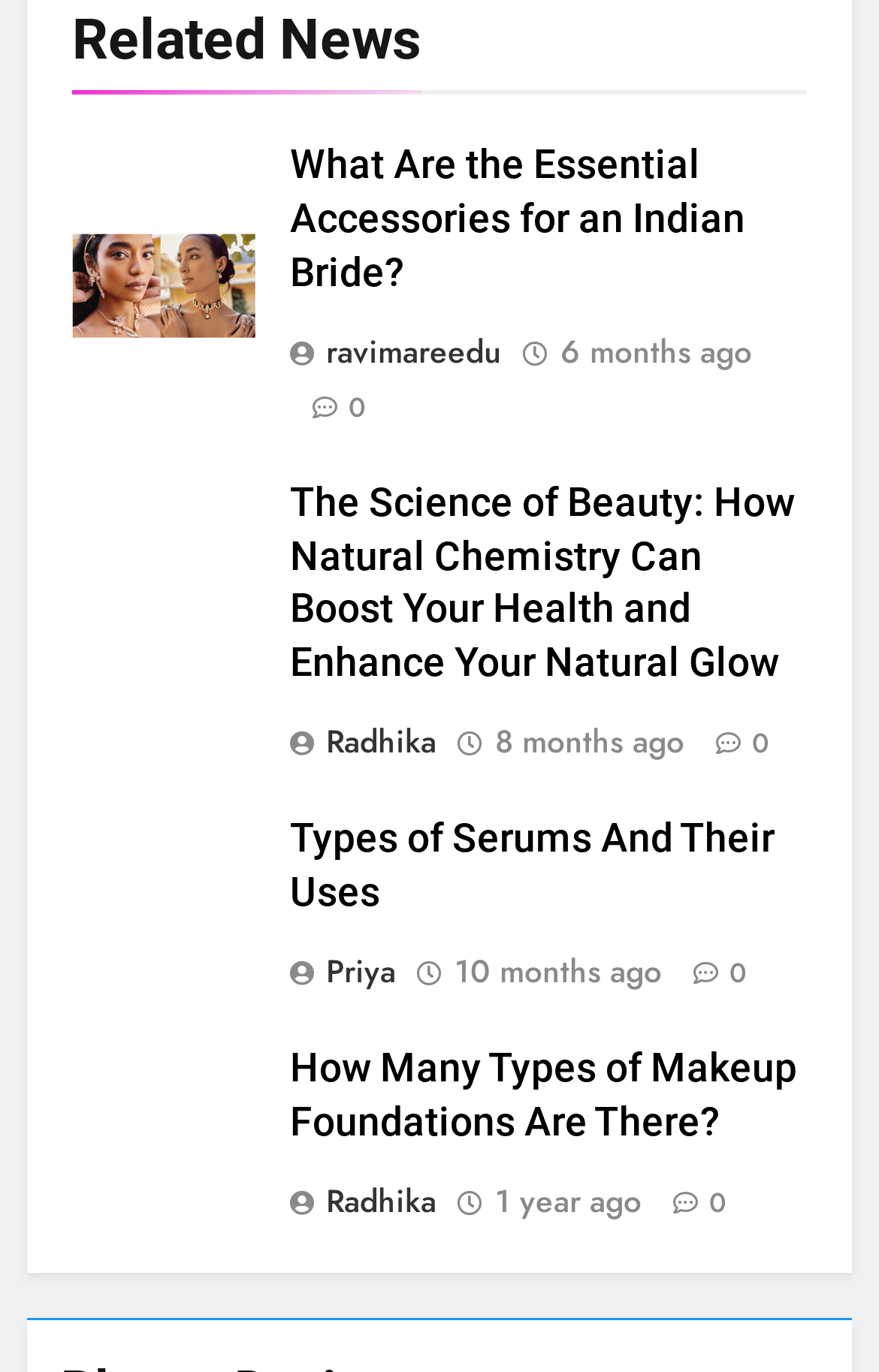Given the element description 1 year ago6 months ago, identify the bounding box coordinates for the UI element on the webpage screenshot. The format should be (top-left x, top-left y, bottom-right x, bottom-right y), with values between 0 and 1.

[0.563, 0.862, 0.729, 0.892]